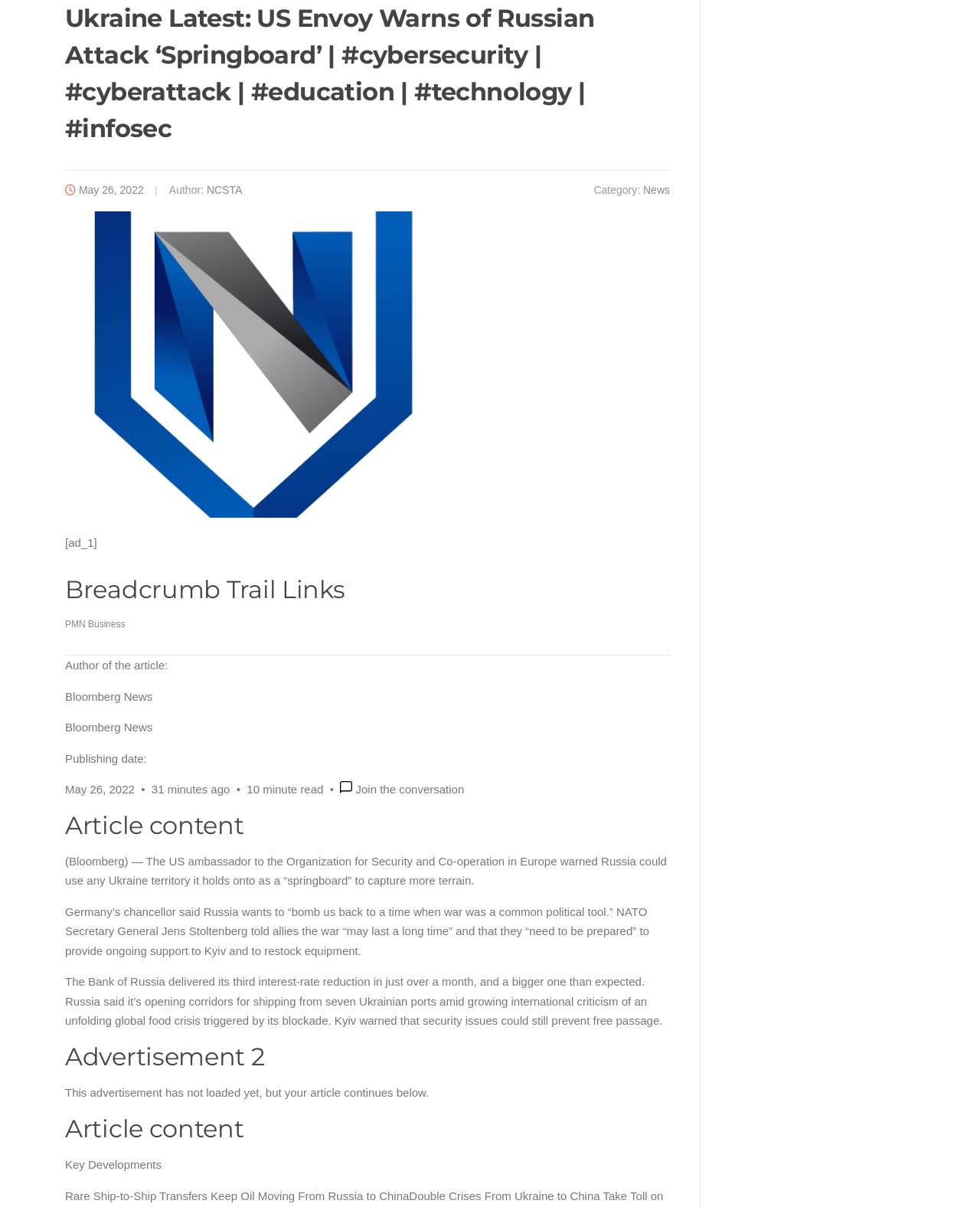Identify the bounding box for the described UI element. Provide the coordinates in (top-left x, top-left y, bottom-right x, bottom-right y) format with values ranging from 0 to 1: May 26, 2022

[0.08, 0.152, 0.147, 0.162]